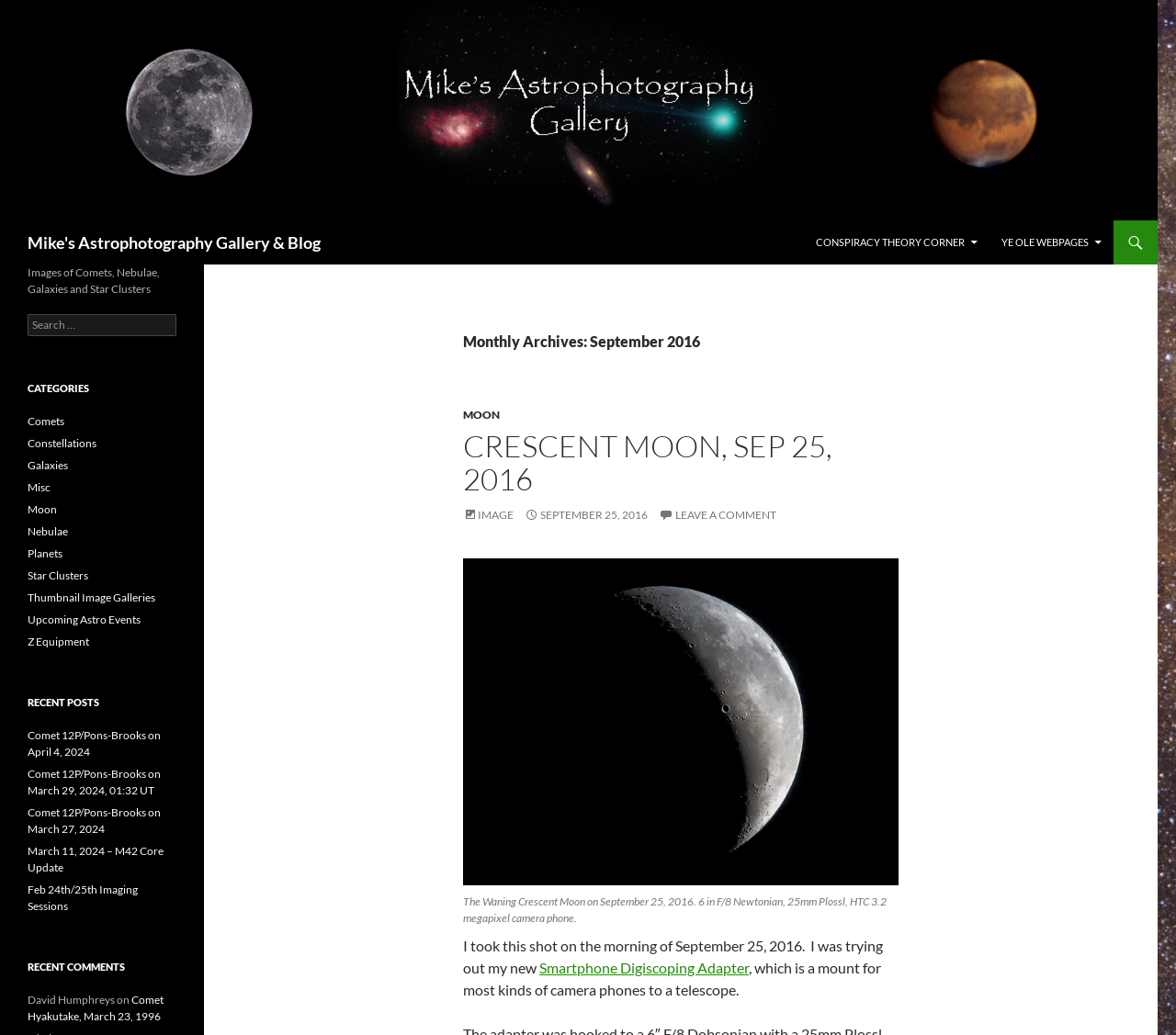Answer the question using only a single word or phrase: 
What is the category of the image on the webpage?

Moon